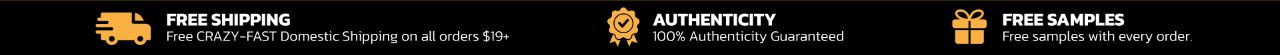Using the image as a reference, answer the following question in as much detail as possible:
How many key benefits are highlighted in the banner?

The caption lists three key benefits of shopping with My Fragrance Samples, which are Free Shipping, Authenticity, and Free Samples, indicating that there are three benefits highlighted in the banner.